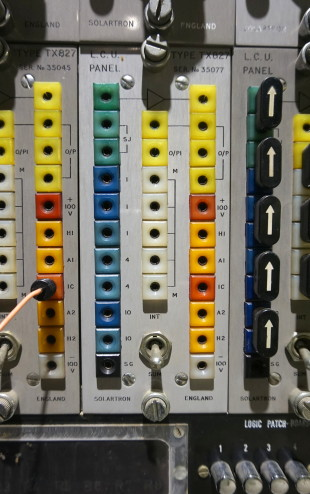What is the purpose of the logic patch section?
Look at the screenshot and provide an in-depth answer.

The logic patch section is essential for routing signals through the device, as mentioned in the caption, which highlights the intricate configuration of the electronic panel.